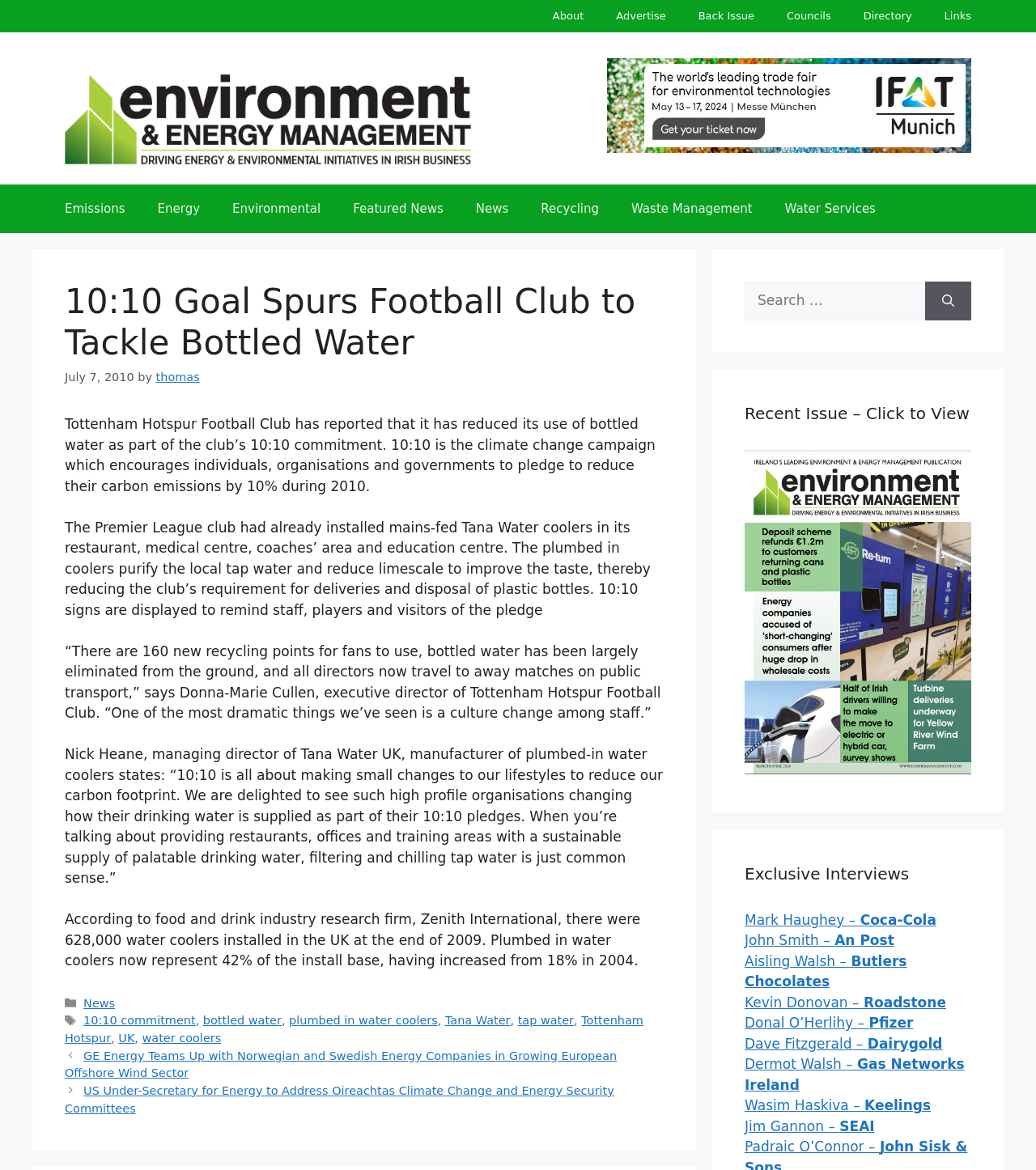Find the bounding box coordinates for the HTML element described in this sentence: "10:10 commitment". Provide the coordinates as four float numbers between 0 and 1, in the format [left, top, right, bottom].

[0.081, 0.867, 0.189, 0.878]